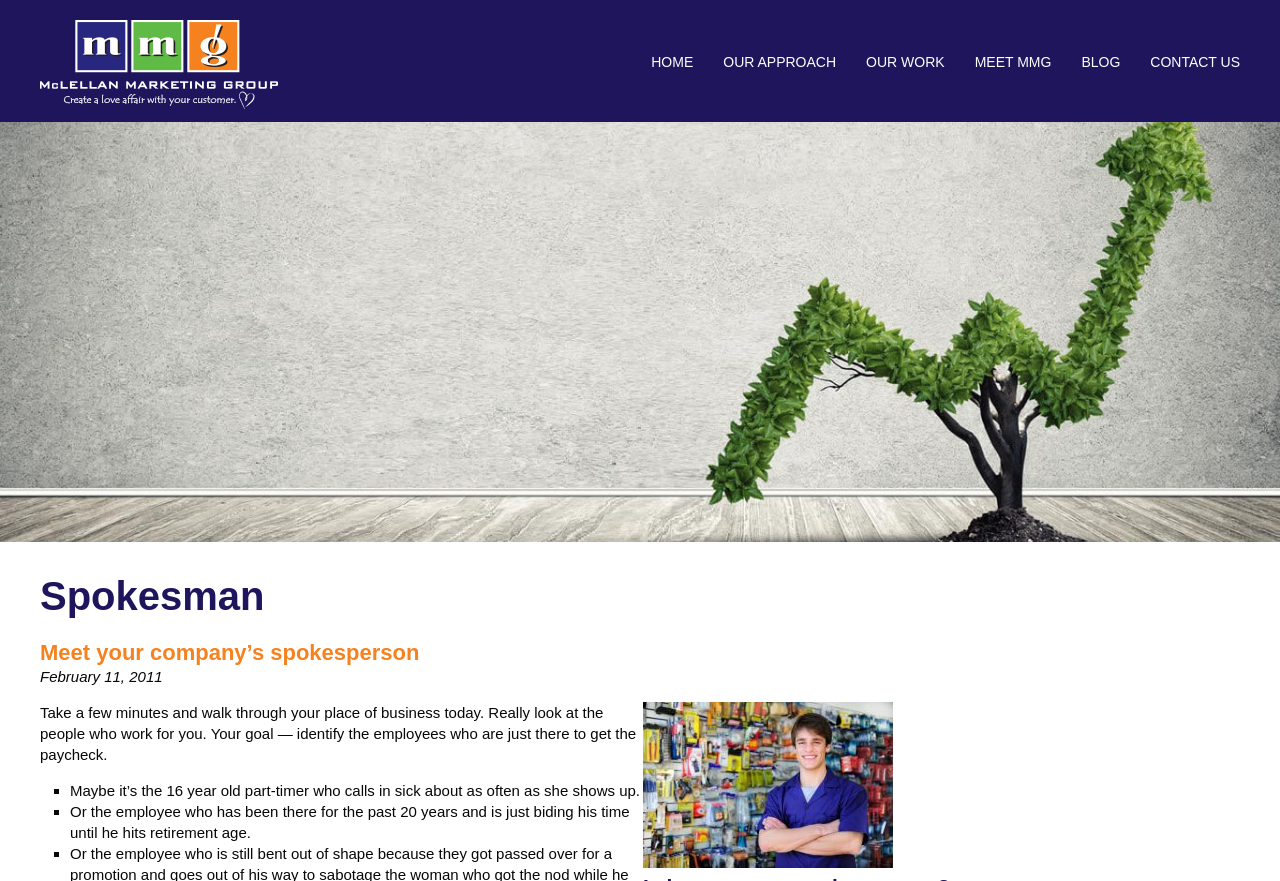Please respond to the question with a concise word or phrase:
What is the topic of the article?

Identifying company spokesperson